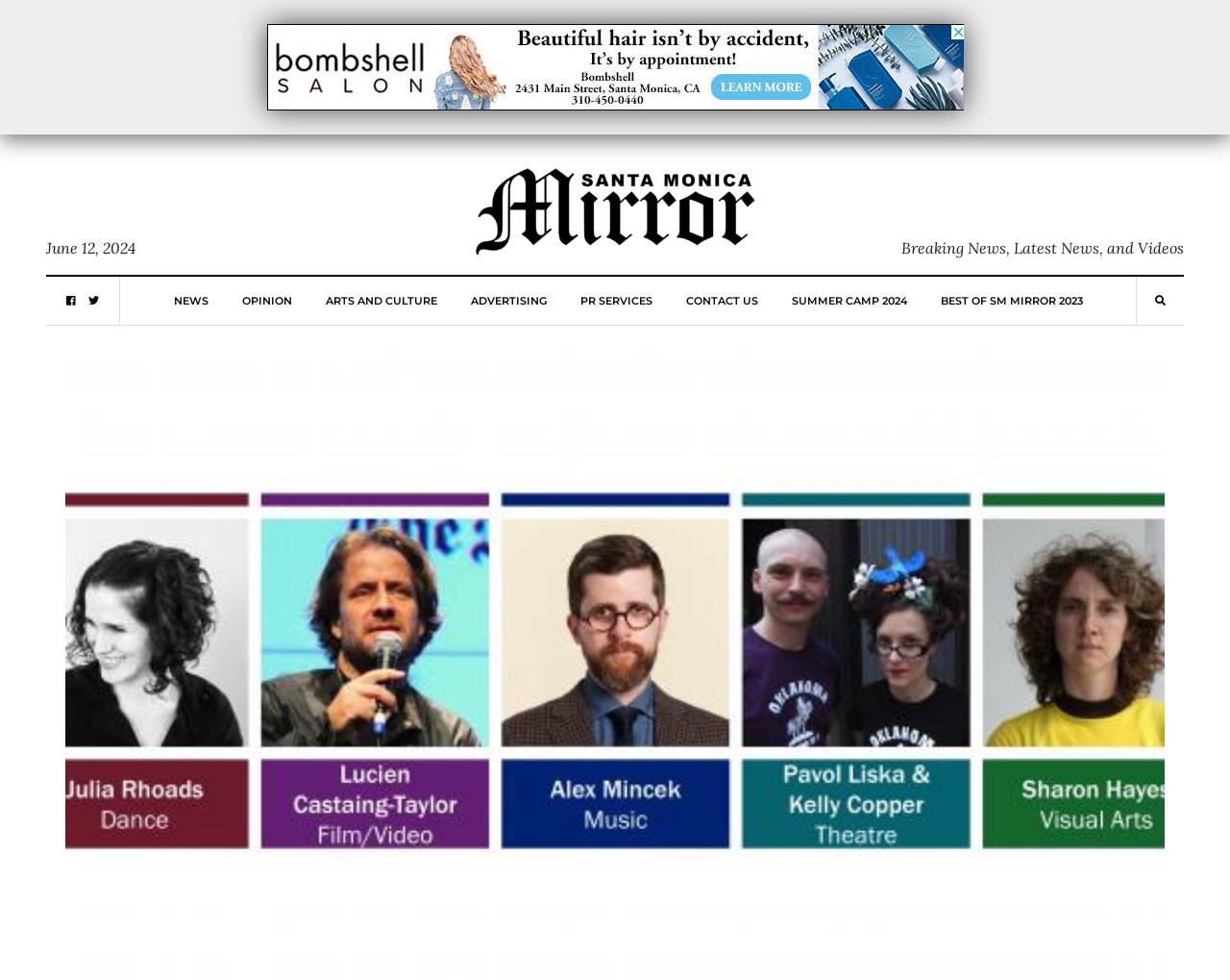Create an elaborate caption for the webpage.

The webpage appears to be a news article page, specifically about the 19th annual Alpert Award in the Arts winners. At the top left, there is a date "June 12, 2024" and a tagline "Breaking News, Latest News, and Videos" at the top right. Below the date, there are several social media links, represented by icons, and a series of navigation links, including "NEWS", "OPINION", "ARTS AND CULTURE", "ADVERTISING", "PR SERVICES", "CONTACT US", "SUMMER CAMP 2024", and "BEST OF SM MIRROR 2023", which are aligned horizontally across the top of the page.

In the center of the page, there is a logo "SM Mirror" with an image, which is also a link. Below the logo, there is a large advertisement iframe taking up most of the width of the page. At the top right corner, there is another icon link.

The overall layout of the page is organized, with clear headings and concise text, making it easy to navigate.